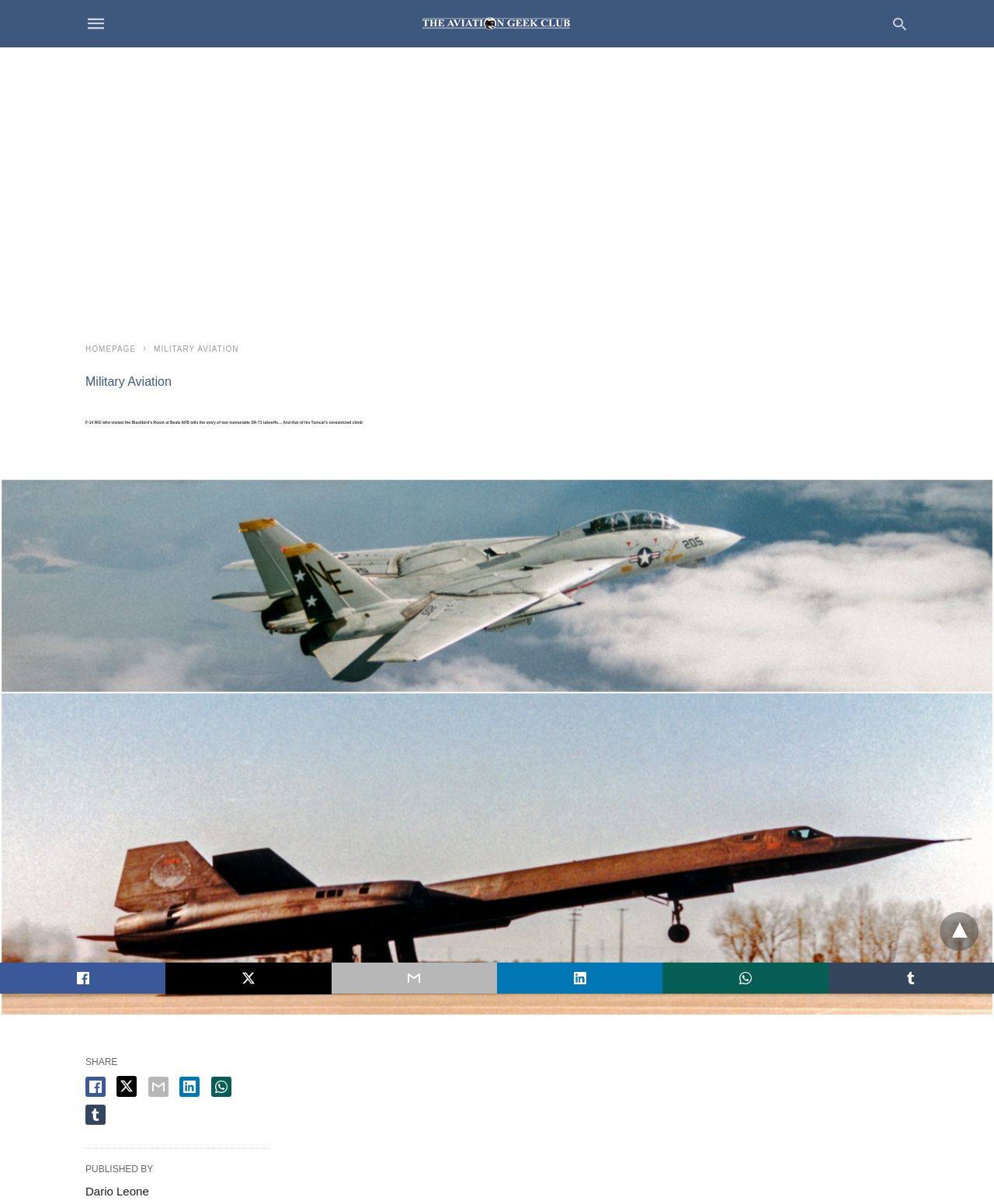Identify the bounding box coordinates of the region that needs to be clicked to carry out this instruction: "Share on Facebook". Provide these coordinates as four float numbers ranging from 0 to 1, i.e., [left, top, right, bottom].

[0.086, 0.894, 0.106, 0.911]